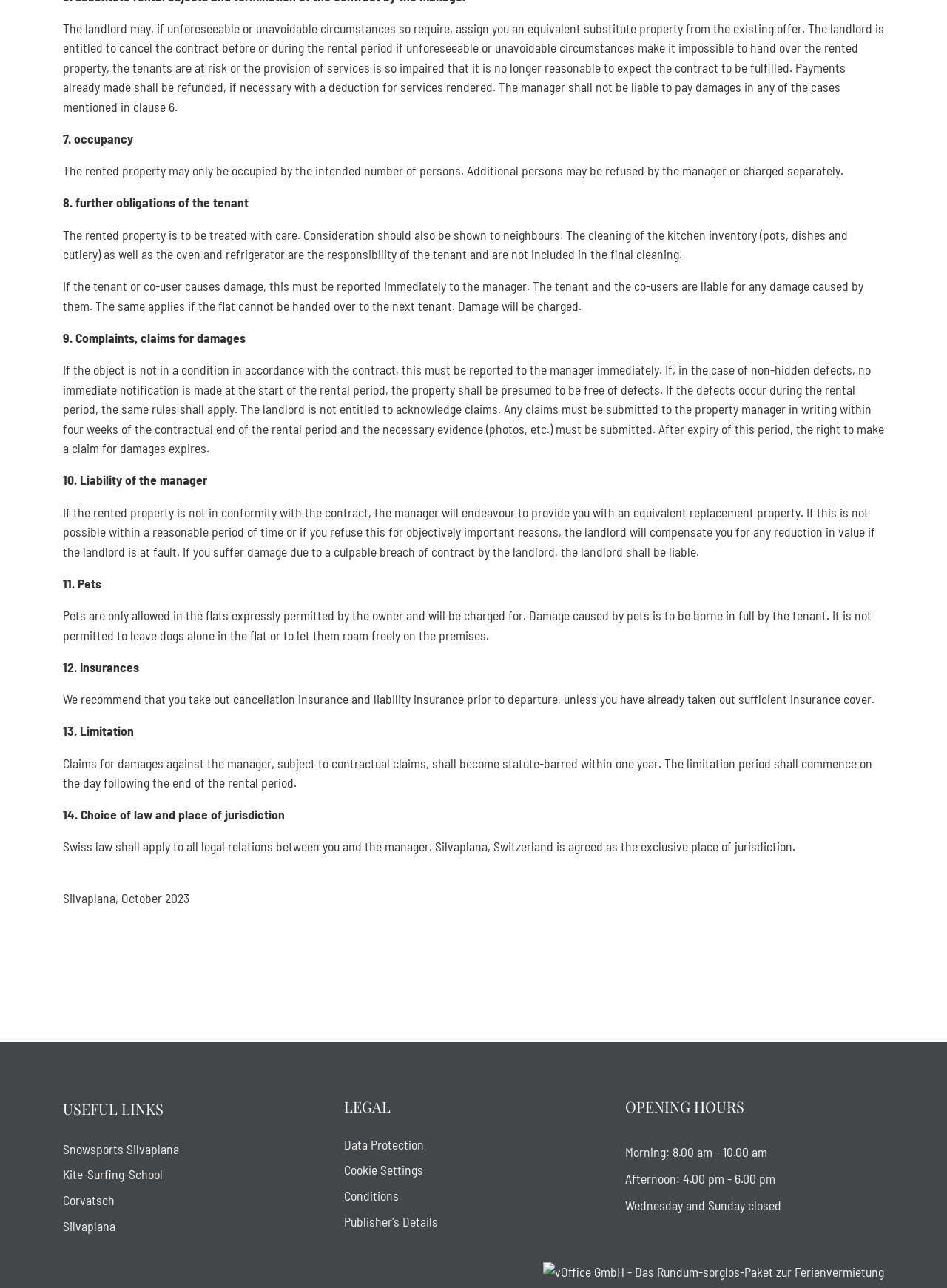Please provide a one-word or short phrase answer to the question:
What is the purpose of the rented property?

Accommodation